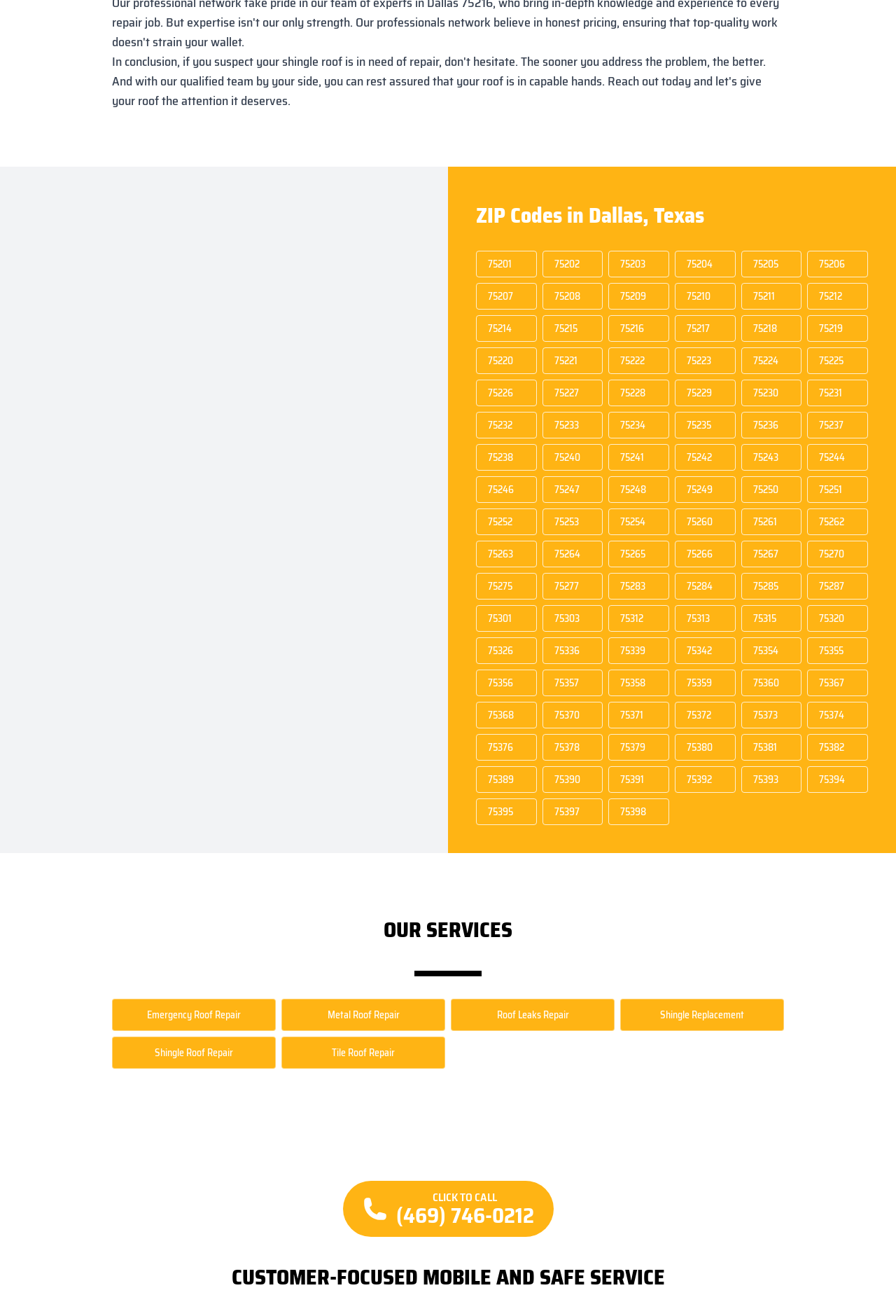Kindly determine the bounding box coordinates of the area that needs to be clicked to fulfill this instruction: "Click on the link for ZIP code 75201".

[0.531, 0.191, 0.599, 0.211]